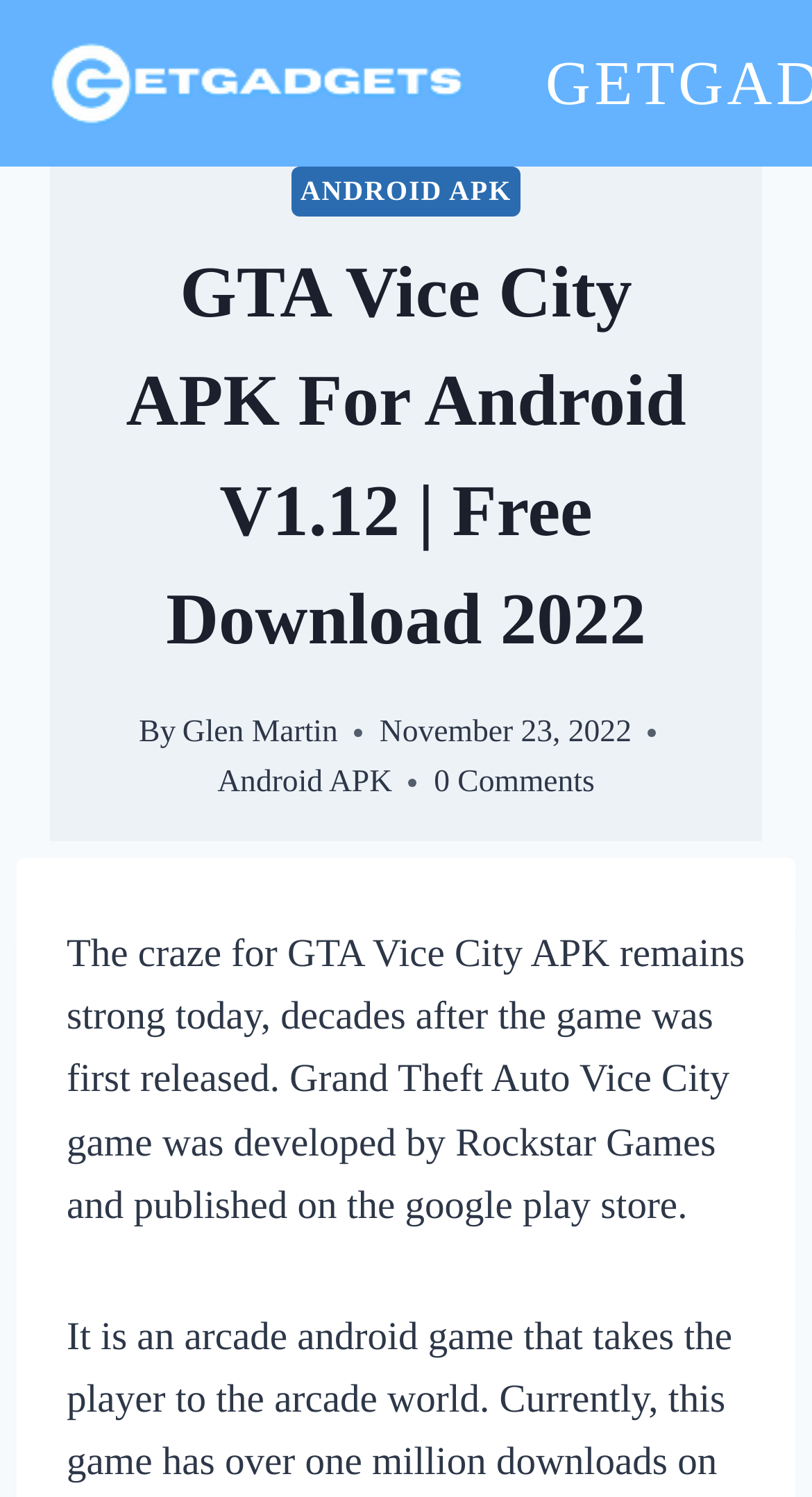What is the name of the game?
Refer to the image and give a detailed answer to the question.

The name of the game can be found in the main heading of the webpage, which is 'GTA Vice City APK For Android V1.12 | Free Download 2022'.